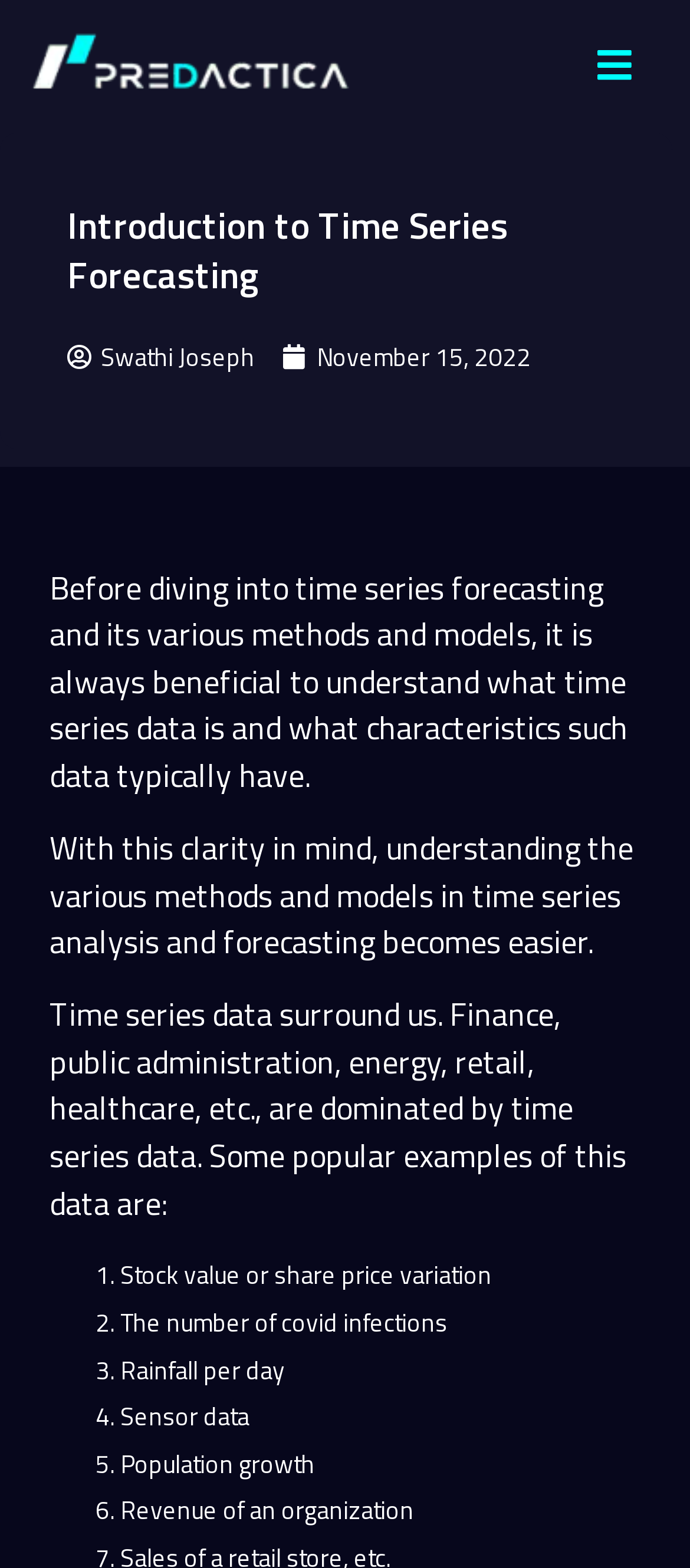Answer the question briefly using a single word or phrase: 
What is the date of the article?

November 15, 2022